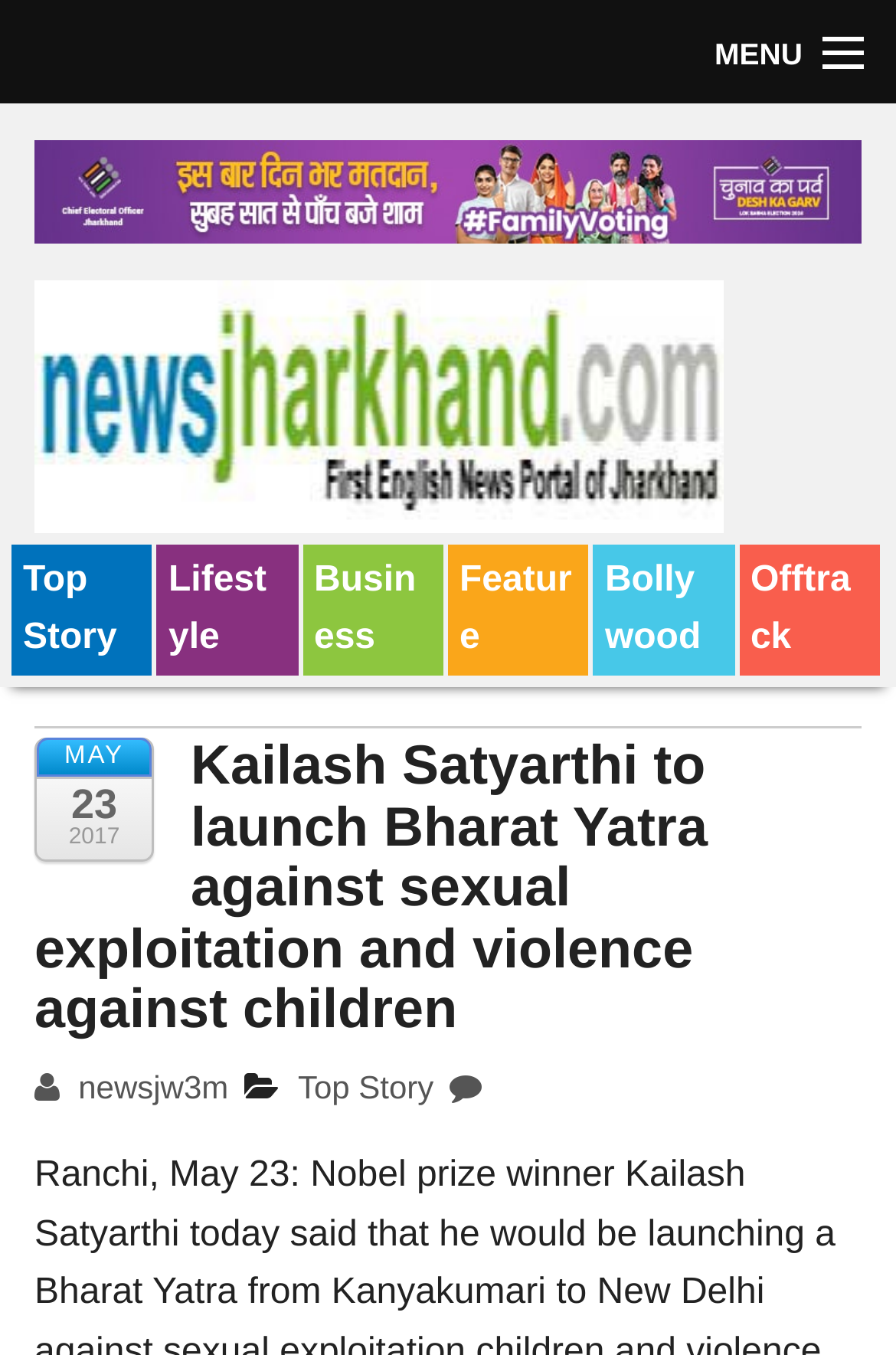Can you find the bounding box coordinates of the area I should click to execute the following instruction: "Go to Home page"?

[0.0, 0.08, 1.0, 0.156]